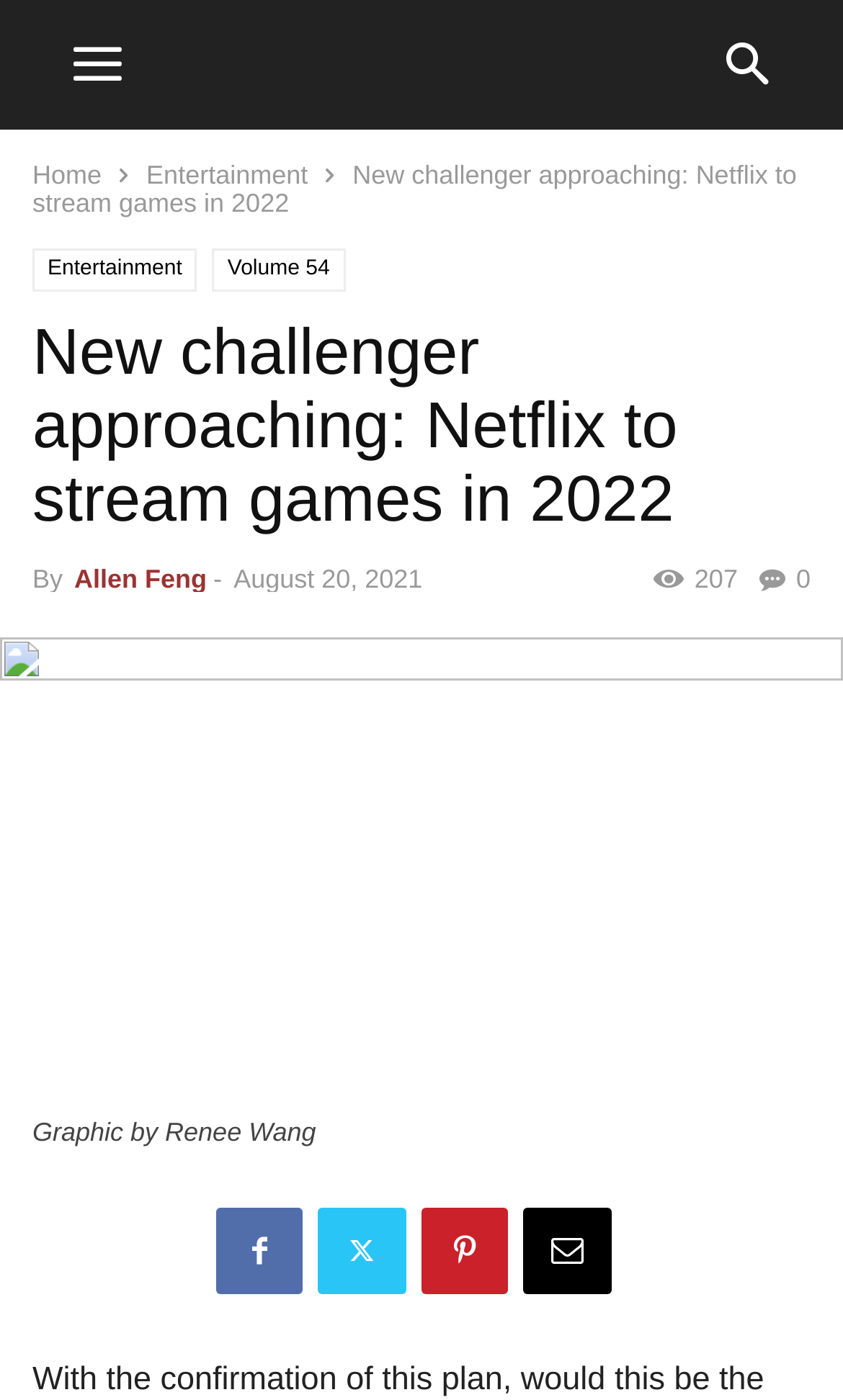Examine the screenshot and answer the question in as much detail as possible: How many social media links are at the bottom of the article?

I counted the social media links at the bottom of the article, which are four icons, so there are 4 social media links.